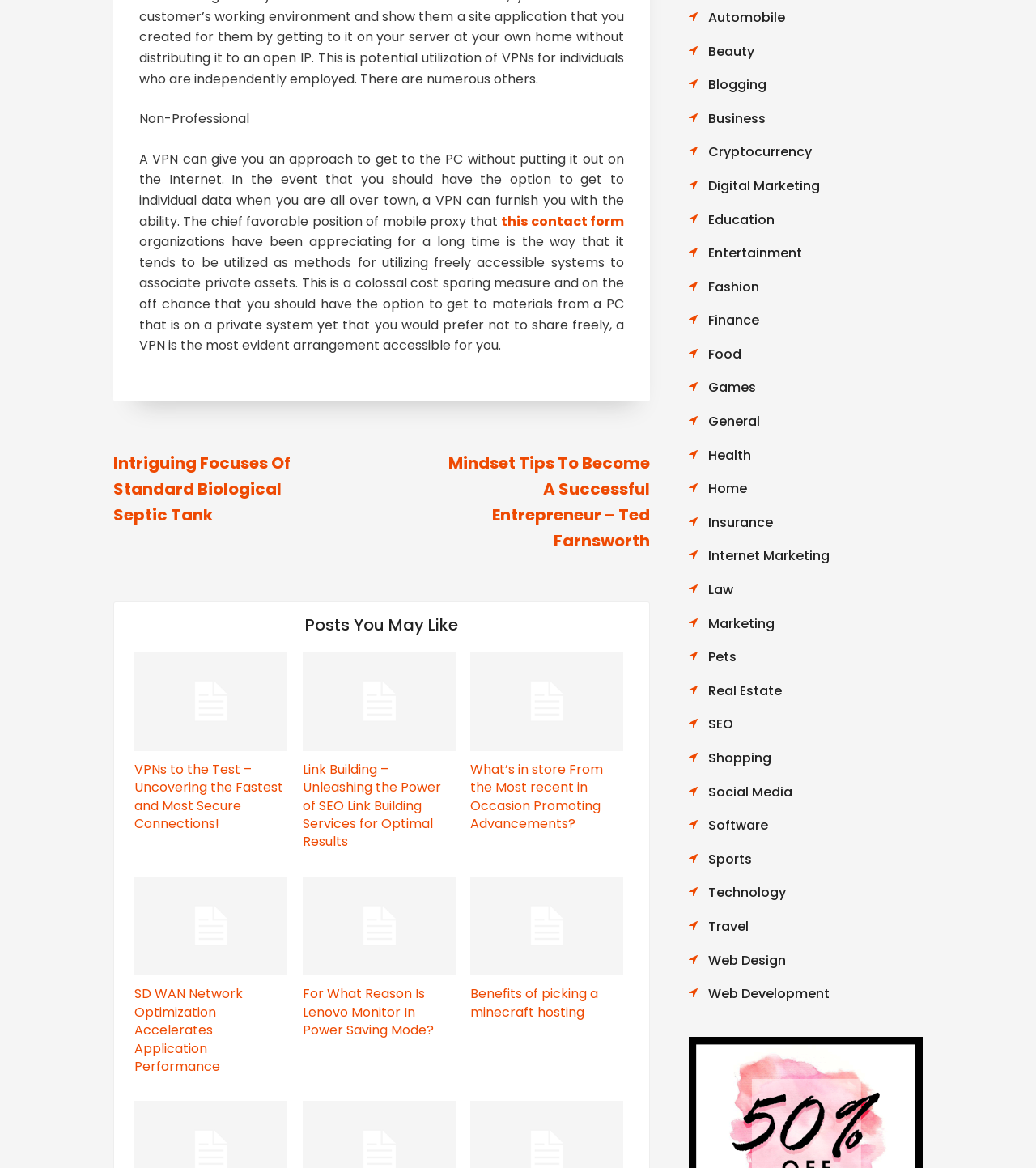Give a one-word or short-phrase answer to the following question: 
How many categories are listed at the top of the page?

24